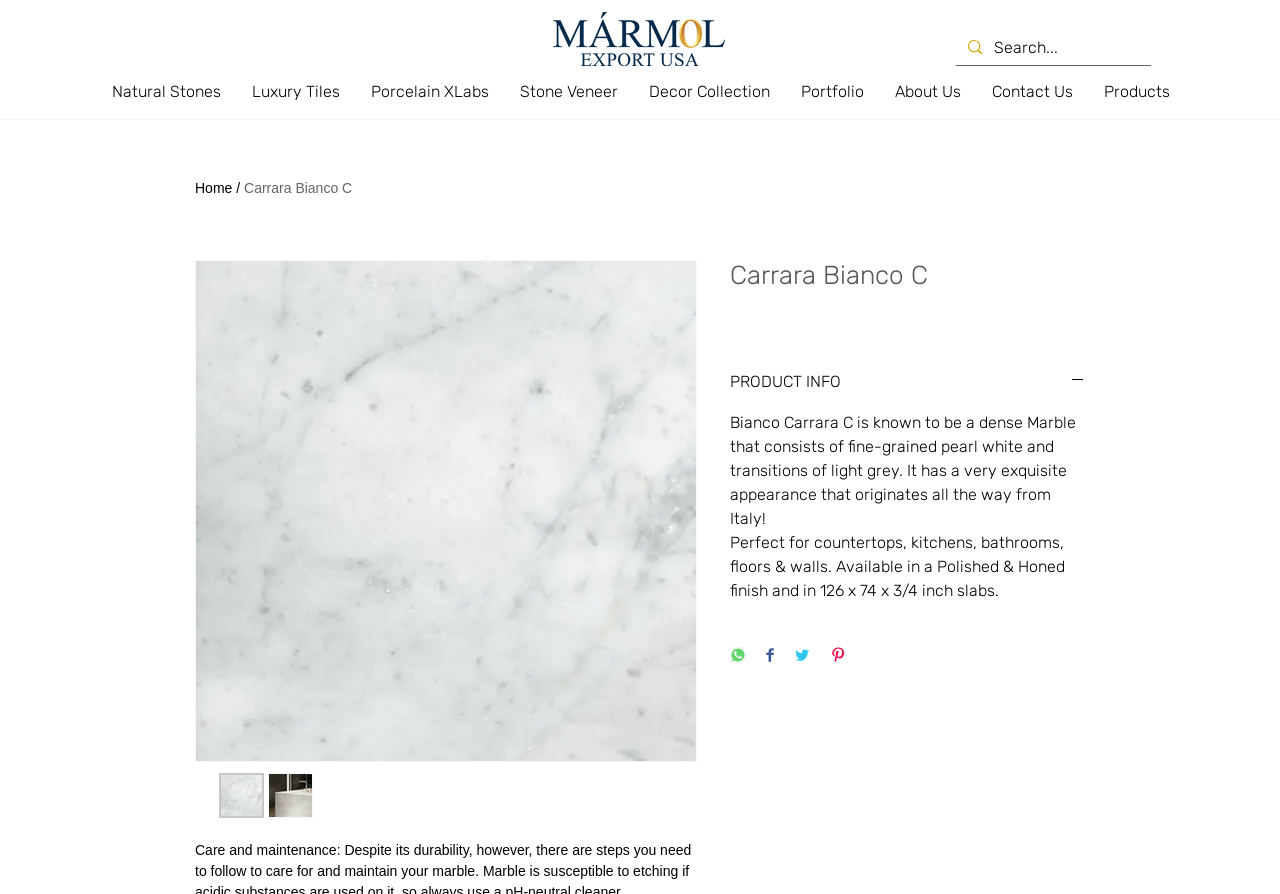What is the origin of Carrara Bianco C?
By examining the image, provide a one-word or phrase answer.

Italy